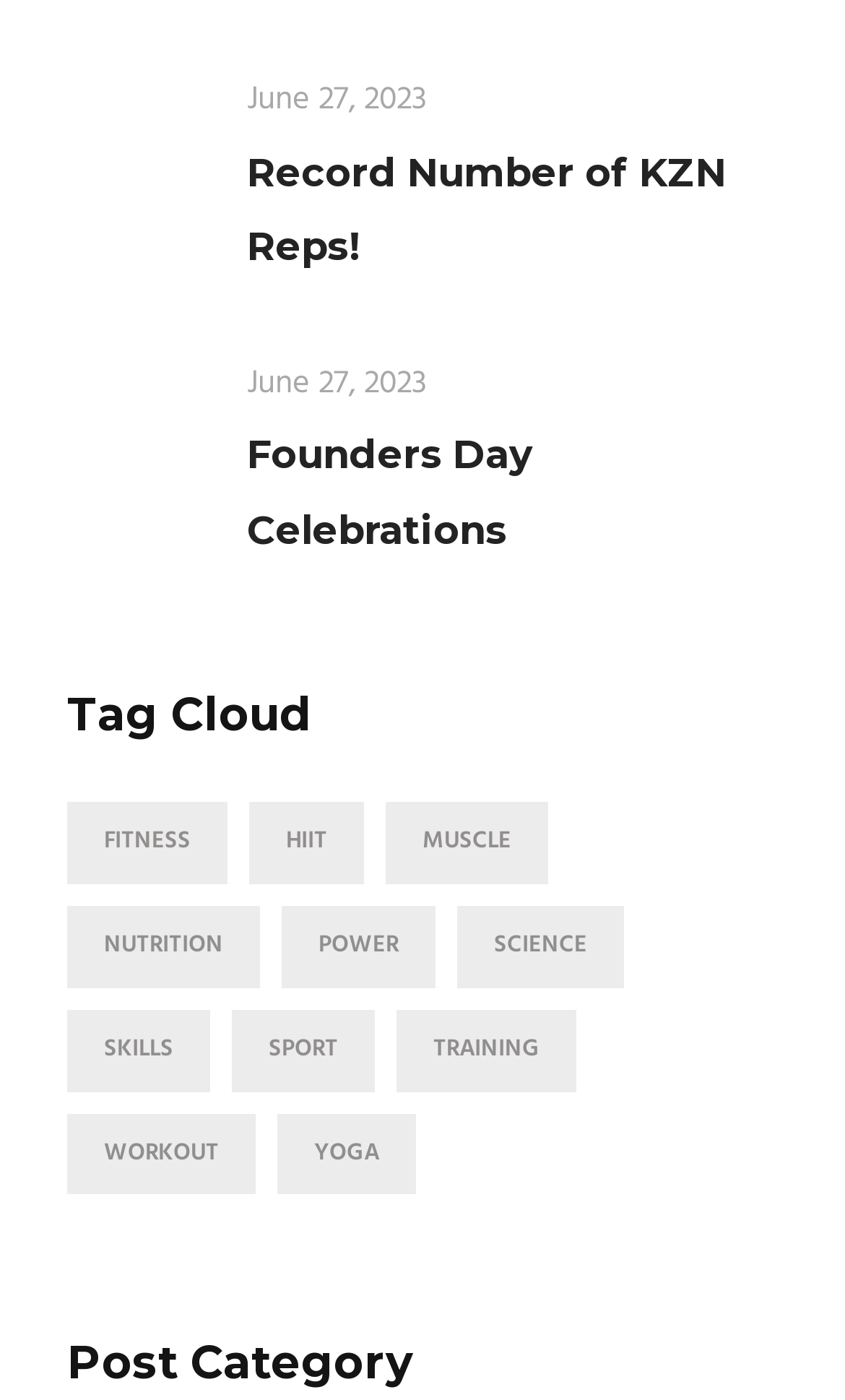Determine the bounding box coordinates for the UI element matching this description: "June 27, 2023".

[0.292, 0.053, 0.505, 0.09]